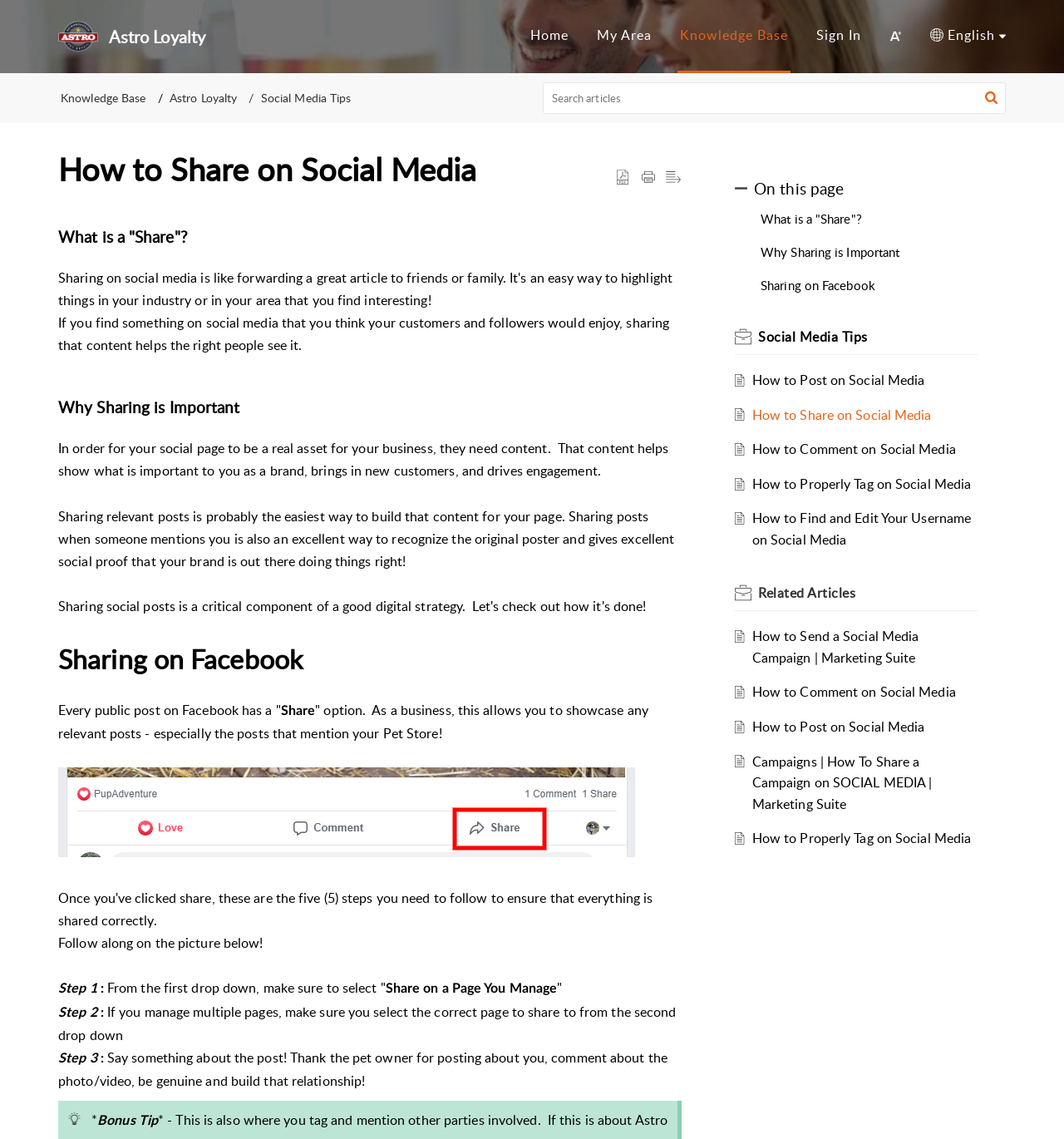For the given element description Knowledge Base, determine the bounding box coordinates of the UI element. The coordinates should follow the format (top-left x, top-left y, bottom-right x, bottom-right y) and be within the range of 0 to 1.

[0.639, 0.023, 0.741, 0.039]